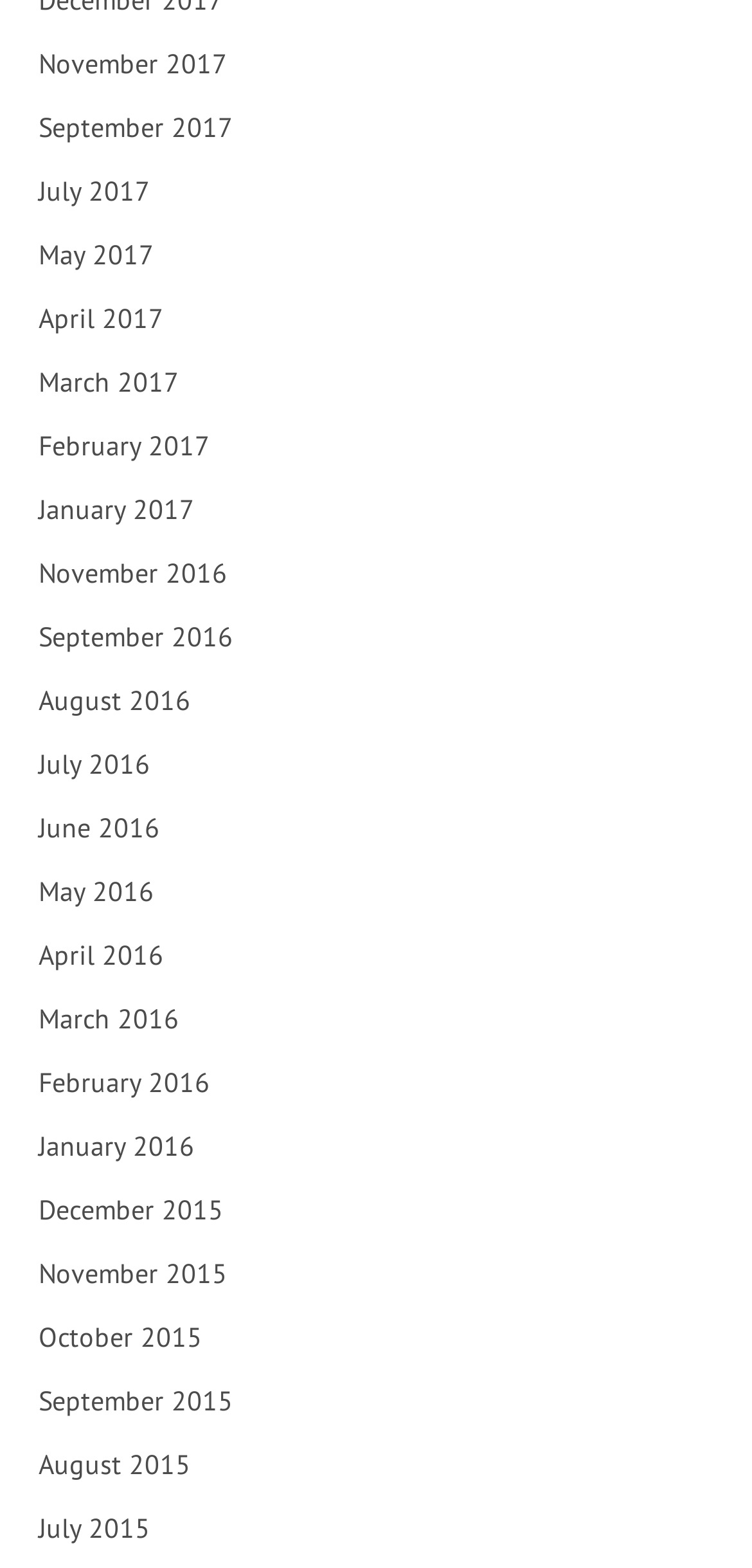Answer the question briefly using a single word or phrase: 
Are the months listed in chronological order?

Yes